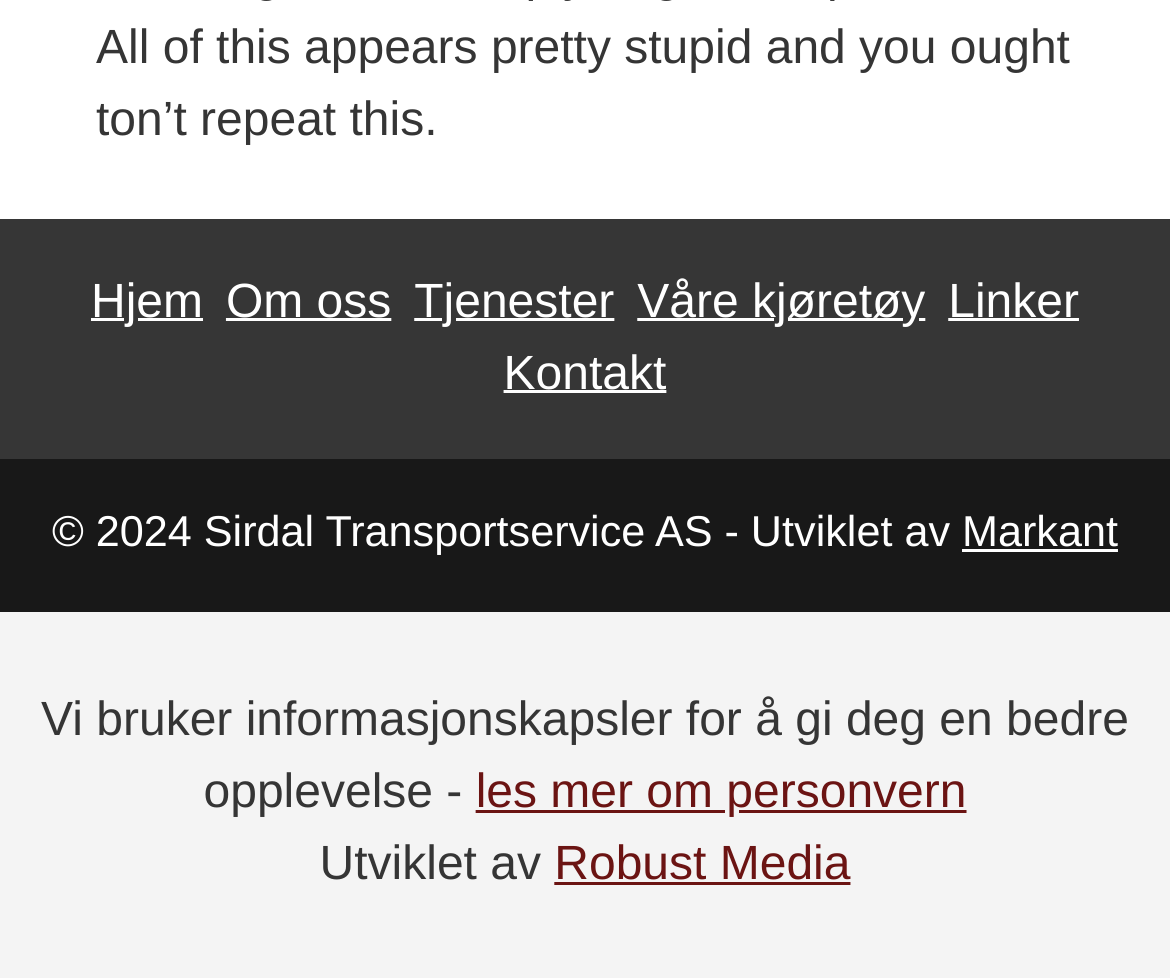How many links are in the navigation menu?
Please provide a comprehensive answer to the question based on the webpage screenshot.

The navigation menu is located at the top of the webpage and contains 6 links: 'Hjem', 'Om oss', 'Tjenester', 'Våre kjøretøy', 'Linker', and 'Kontakt'.